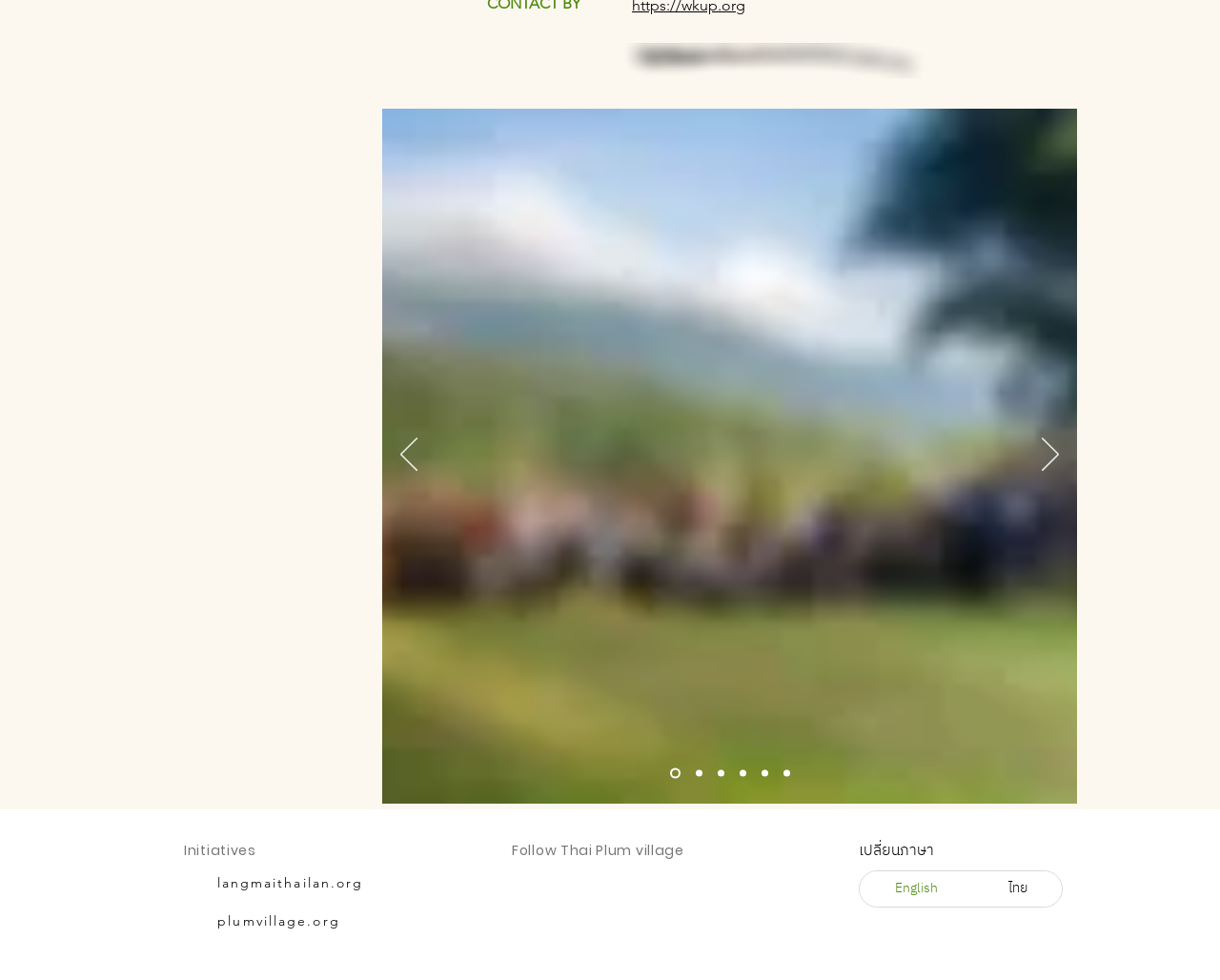Based on the image, please elaborate on the answer to the following question:
What is the name of the organization mentioned?

I read the heading 'Follow Thai Plum village' and inferred that the organization mentioned is Thai Plum village.